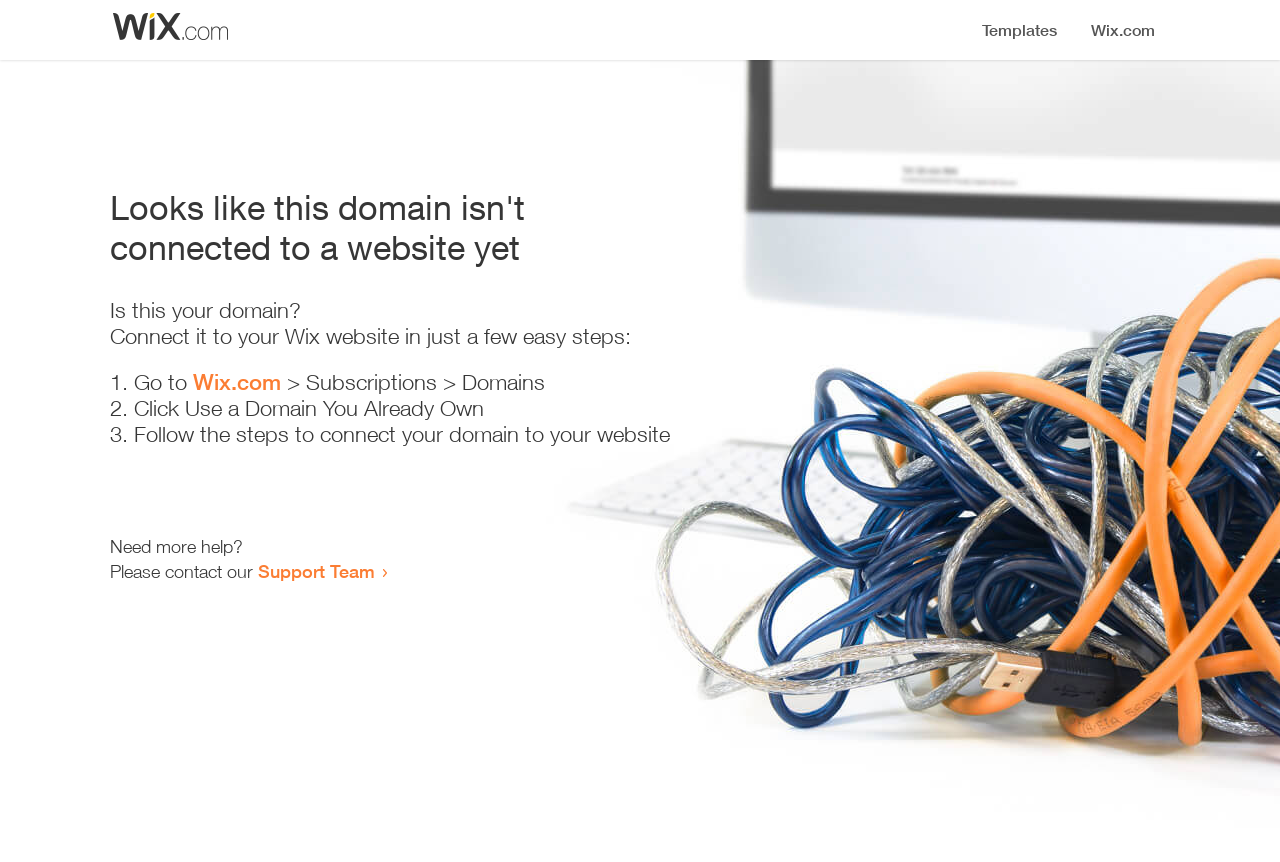How many steps are required to connect the domain to a website?
Could you please answer the question thoroughly and with as much detail as possible?

The webpage provides a list of steps to connect the domain to a website, and there are three list markers '1.', '2.', and '3.' indicating that three steps are required.